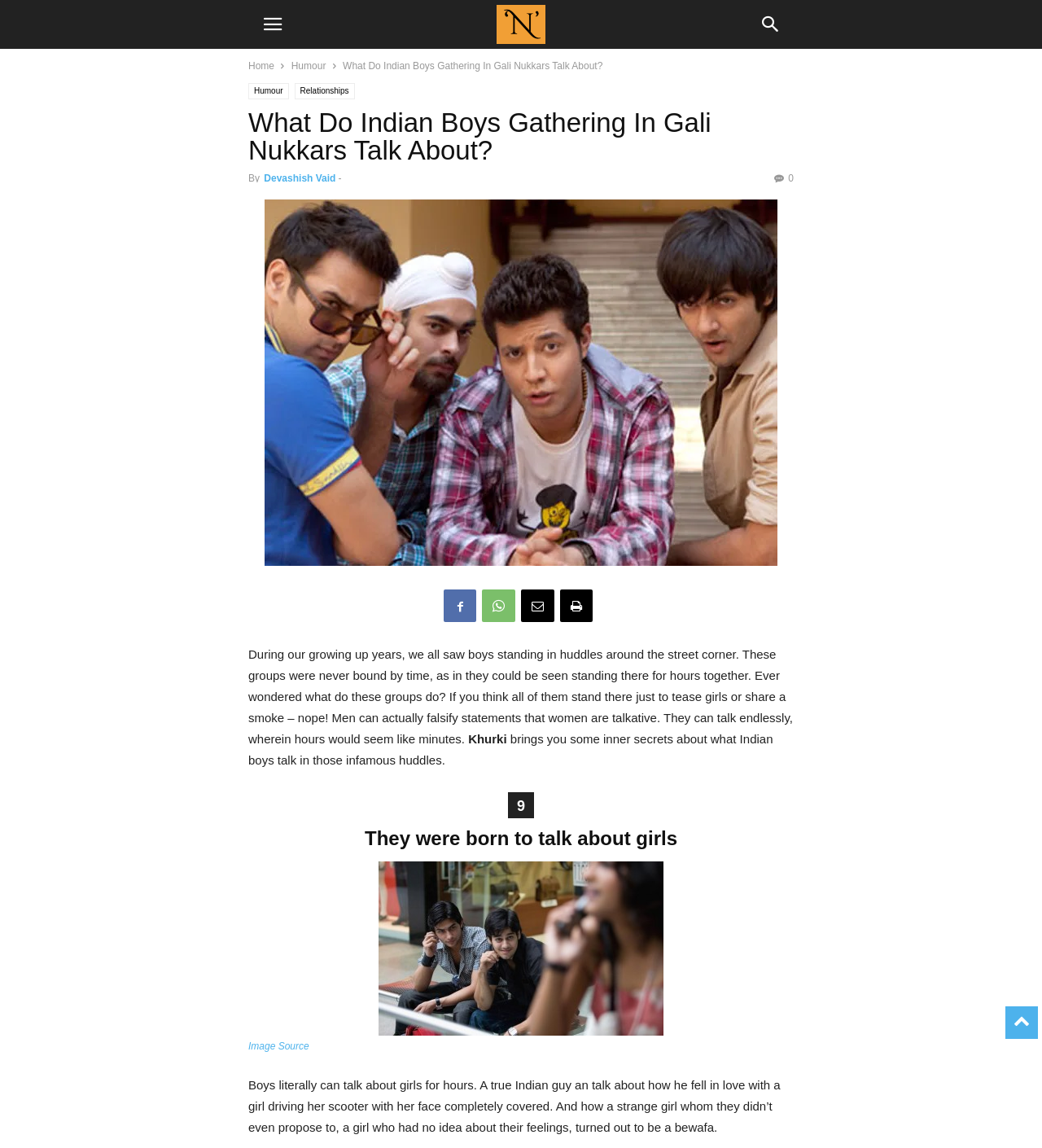Find the bounding box coordinates of the UI element according to this description: "Image Source".

[0.238, 0.907, 0.297, 0.917]